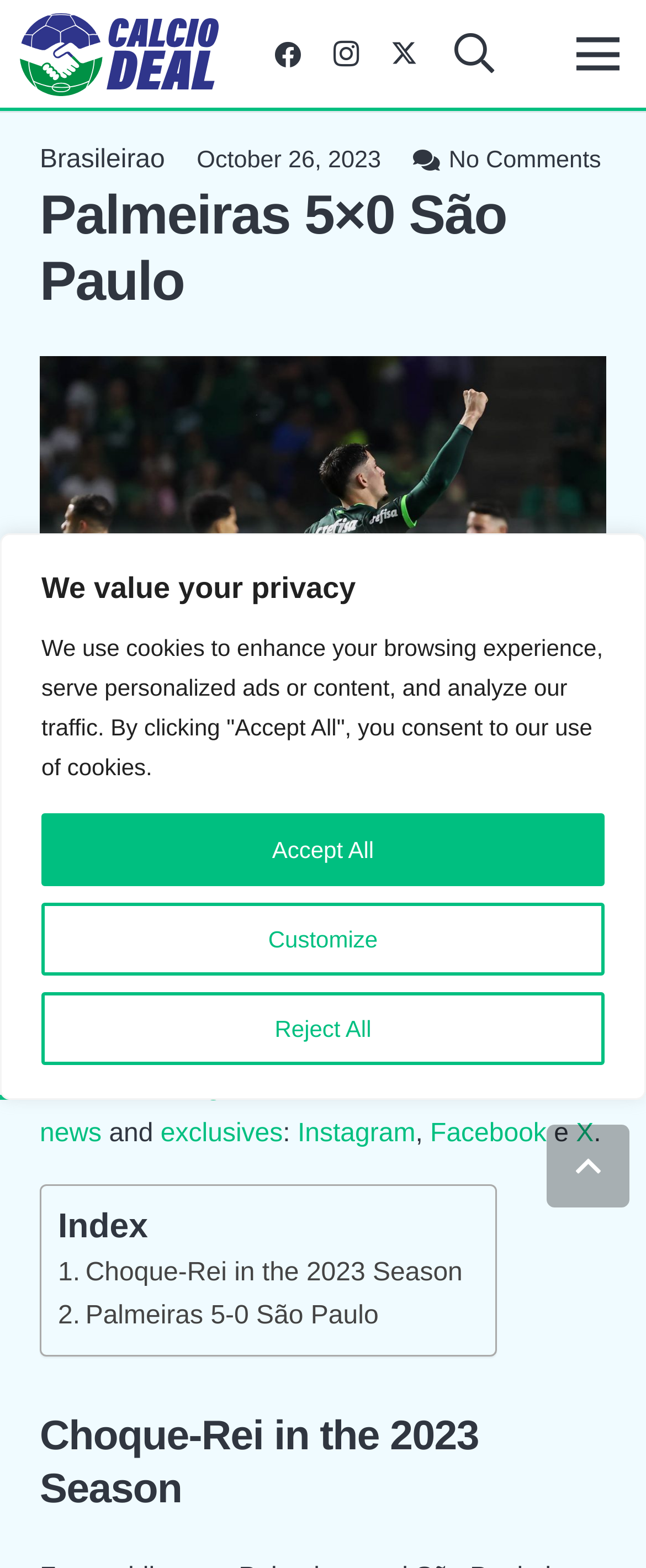What is the name of the Uruguayan left-back who performed outstandingly?
Please ensure your answer is as detailed and informative as possible.

The name of the Uruguayan left-back who performed outstandingly can be found in the text 'with an outstanding performance by Uruguayan left-back Piquerez'.